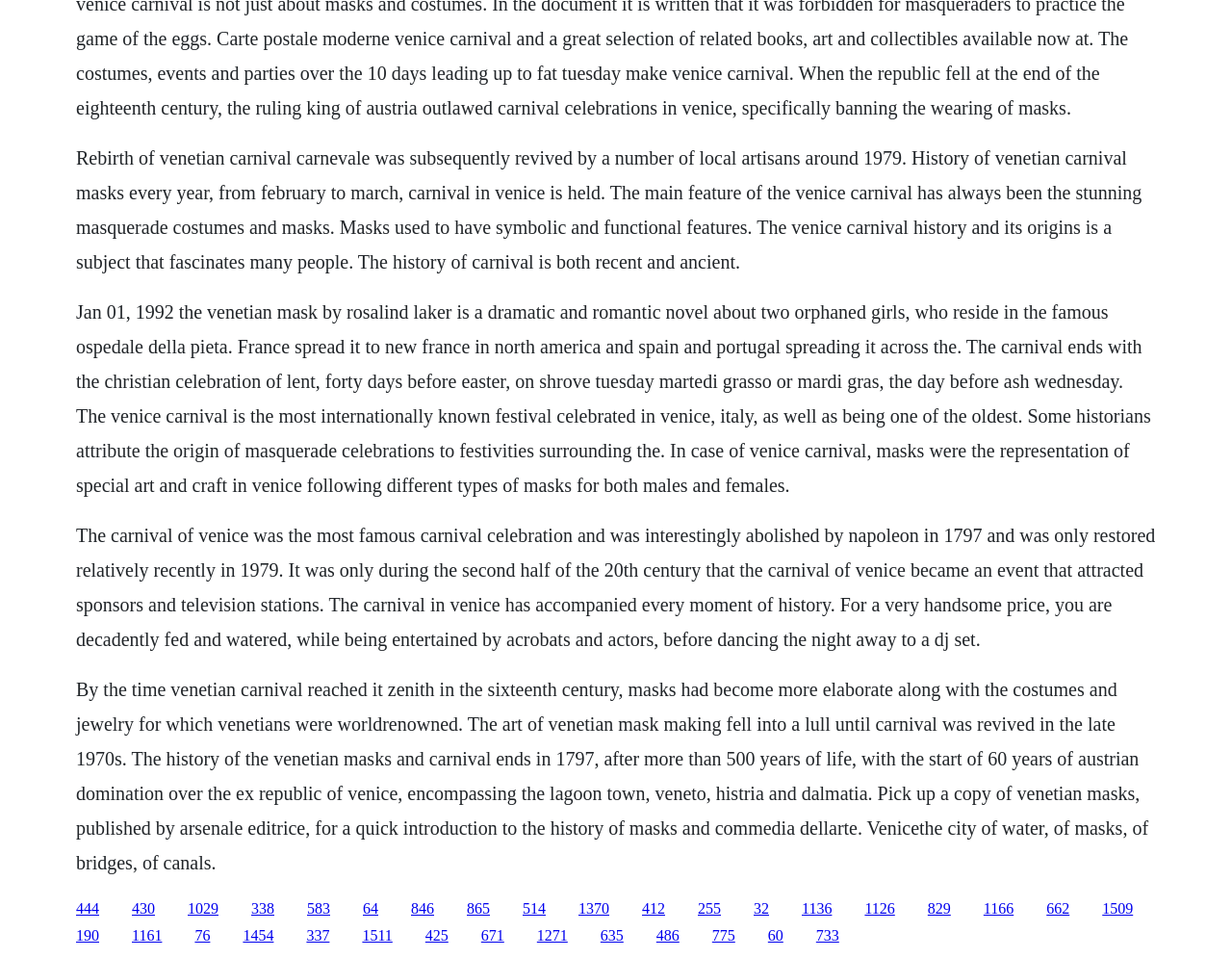Please answer the following question using a single word or phrase: 
What is the name of the famous hospital mentioned in the text?

Ospedale della Pieta